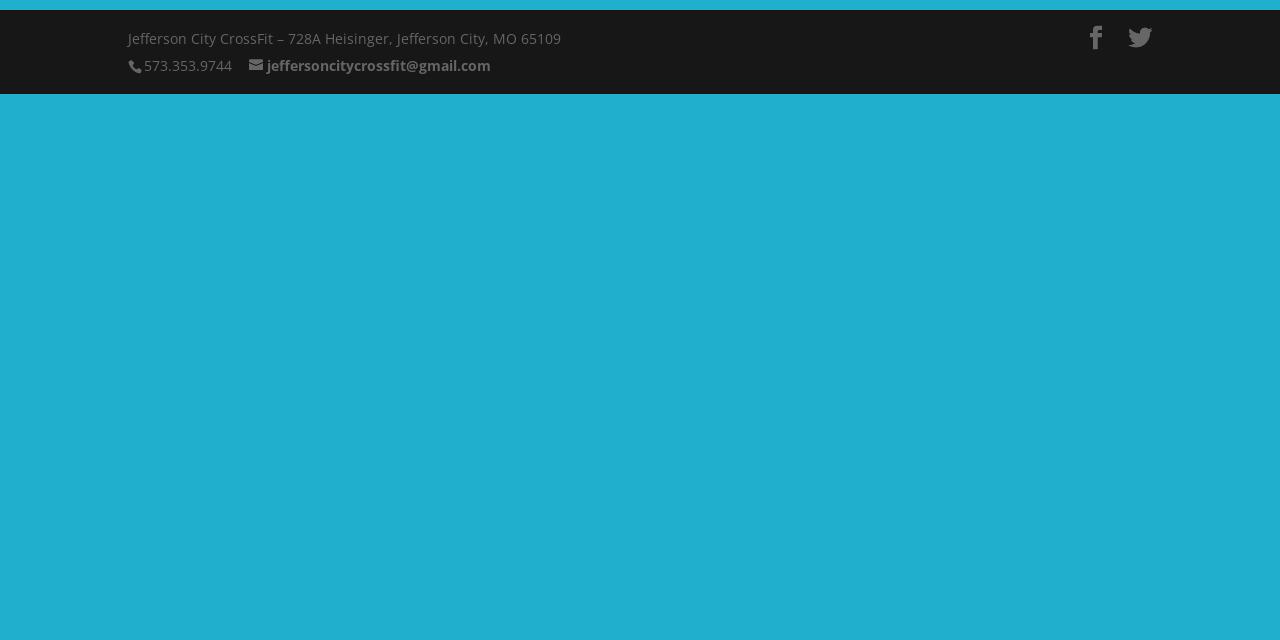Give the bounding box coordinates for this UI element: "Facebook". The coordinates should be four float numbers between 0 and 1, arranged as [left, top, right, bottom].

[0.847, 0.038, 0.866, 0.081]